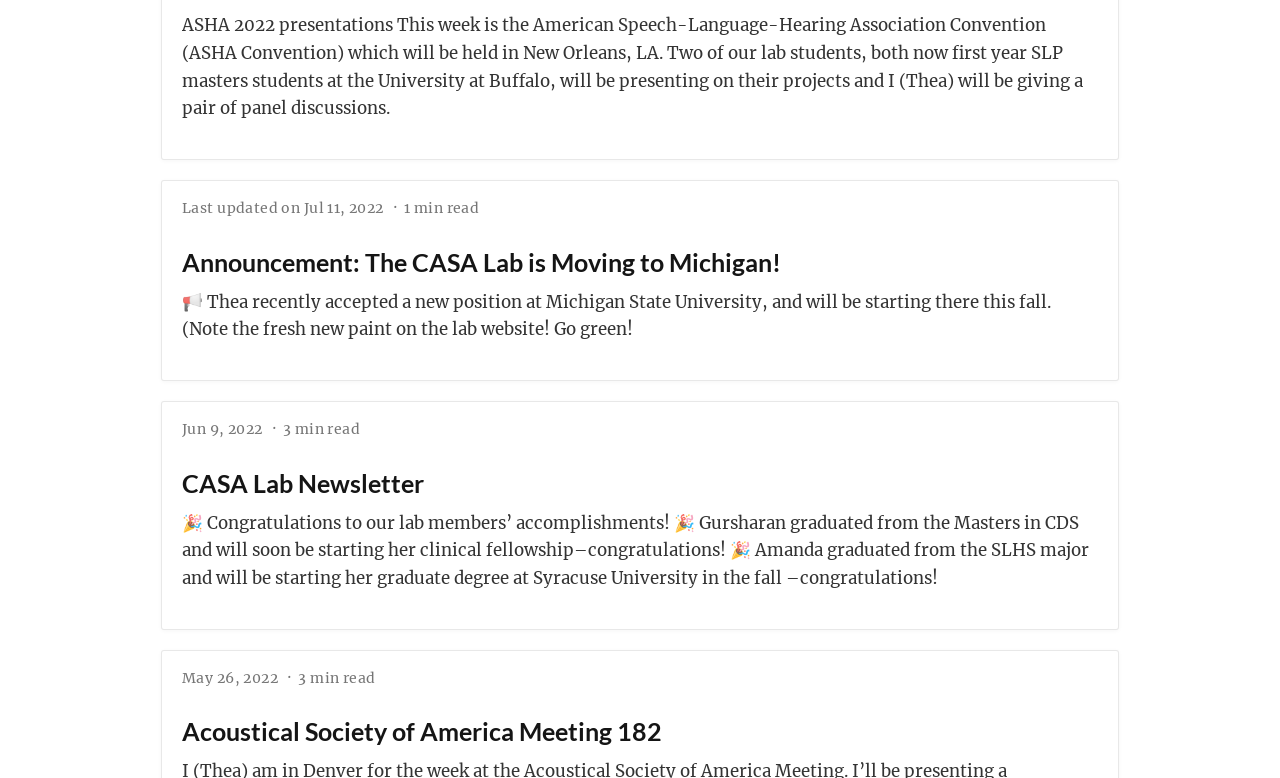How many minutes does it take to read the announcement?
Could you please answer the question thoroughly and with as much detail as possible?

The answer can be found in the StaticText element which mentions '1 min read' next to the announcement link.